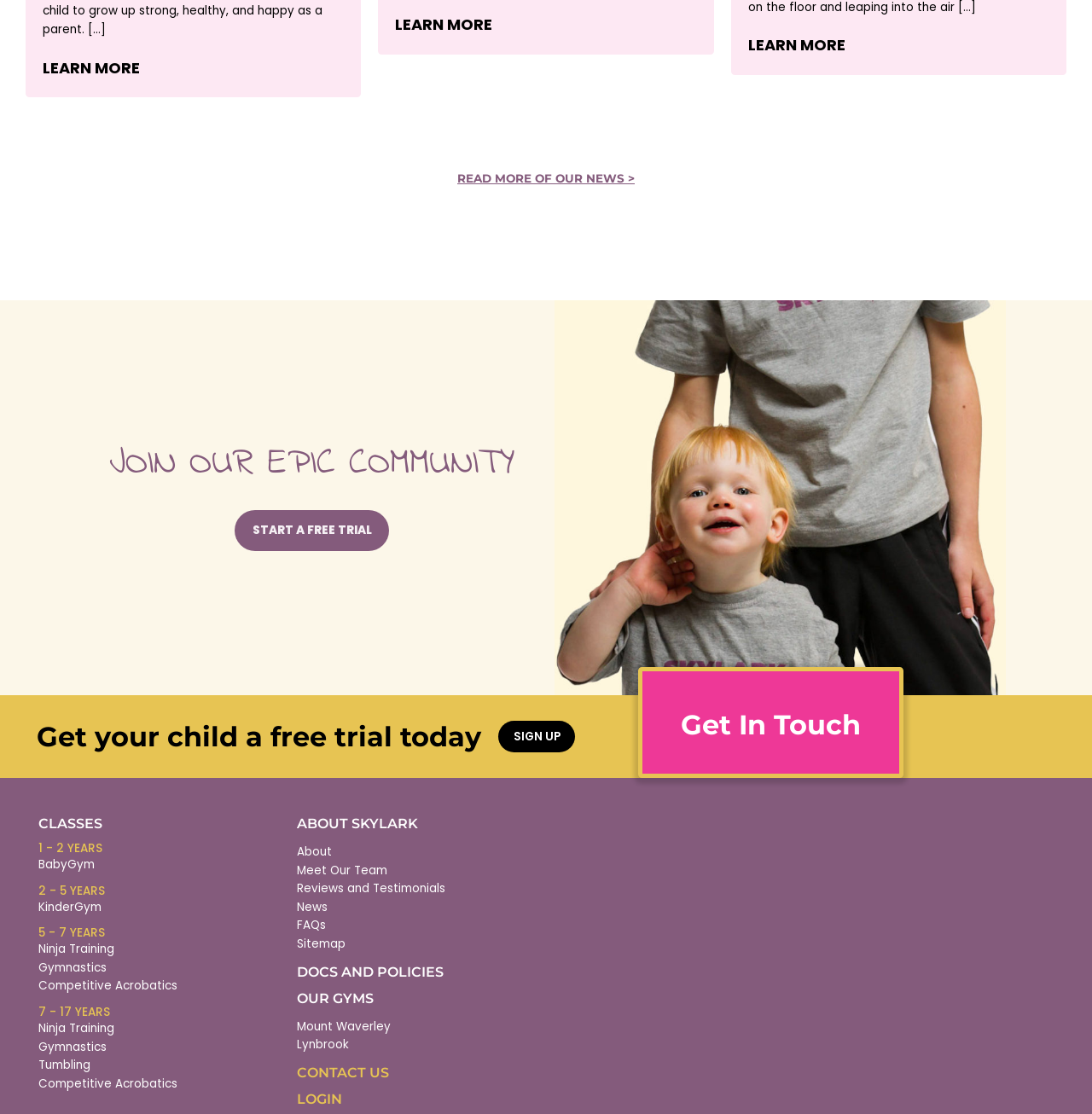Identify the bounding box coordinates of the clickable region necessary to fulfill the following instruction: "Click on 'READ MORE OF OUR NEWS >". The bounding box coordinates should be four float numbers between 0 and 1, i.e., [left, top, right, bottom].

[0.419, 0.155, 0.581, 0.166]